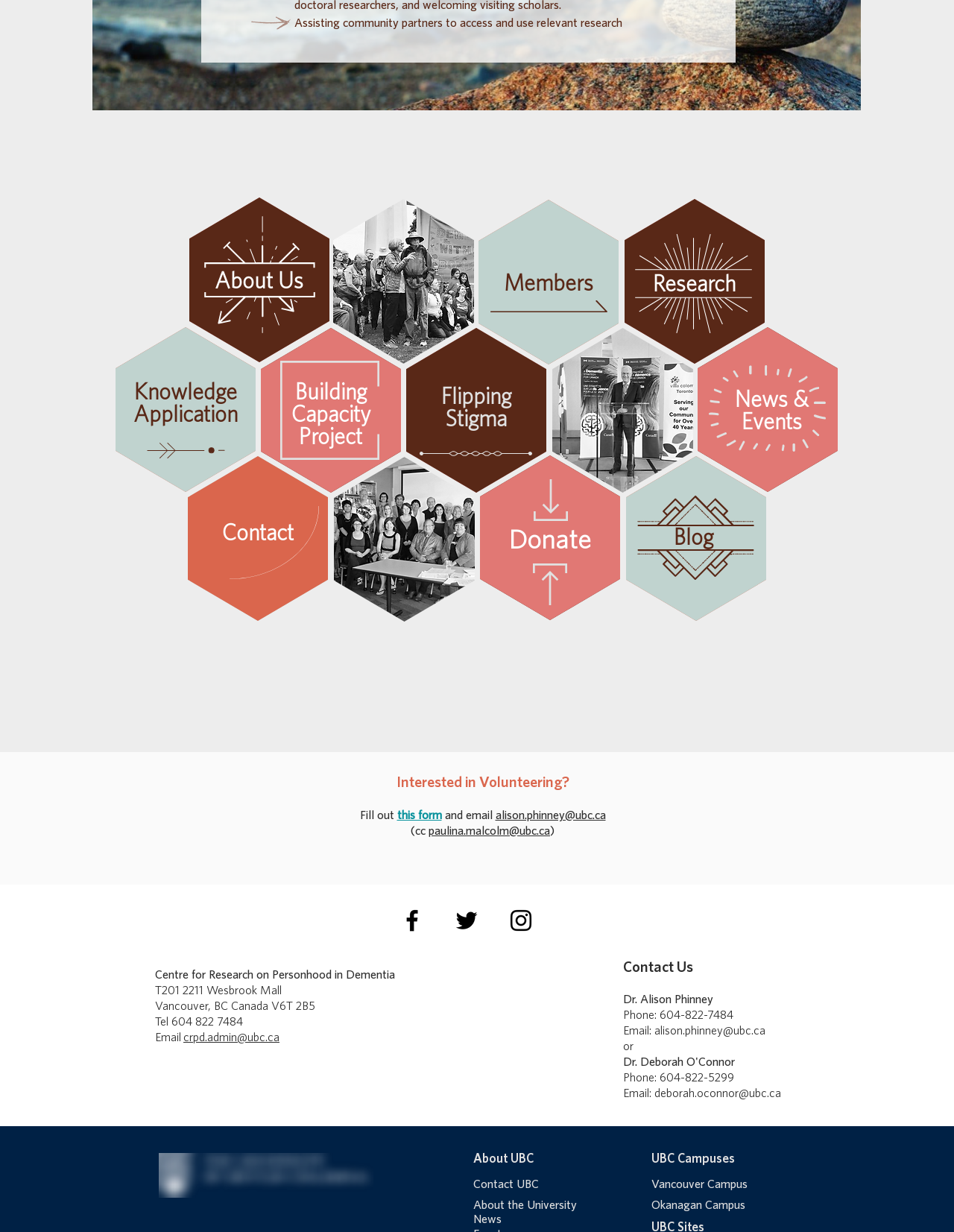Identify the bounding box coordinates for the UI element described as follows: "Contact UBC". Ensure the coordinates are four float numbers between 0 and 1, formatted as [left, top, right, bottom].

[0.496, 0.956, 0.565, 0.966]